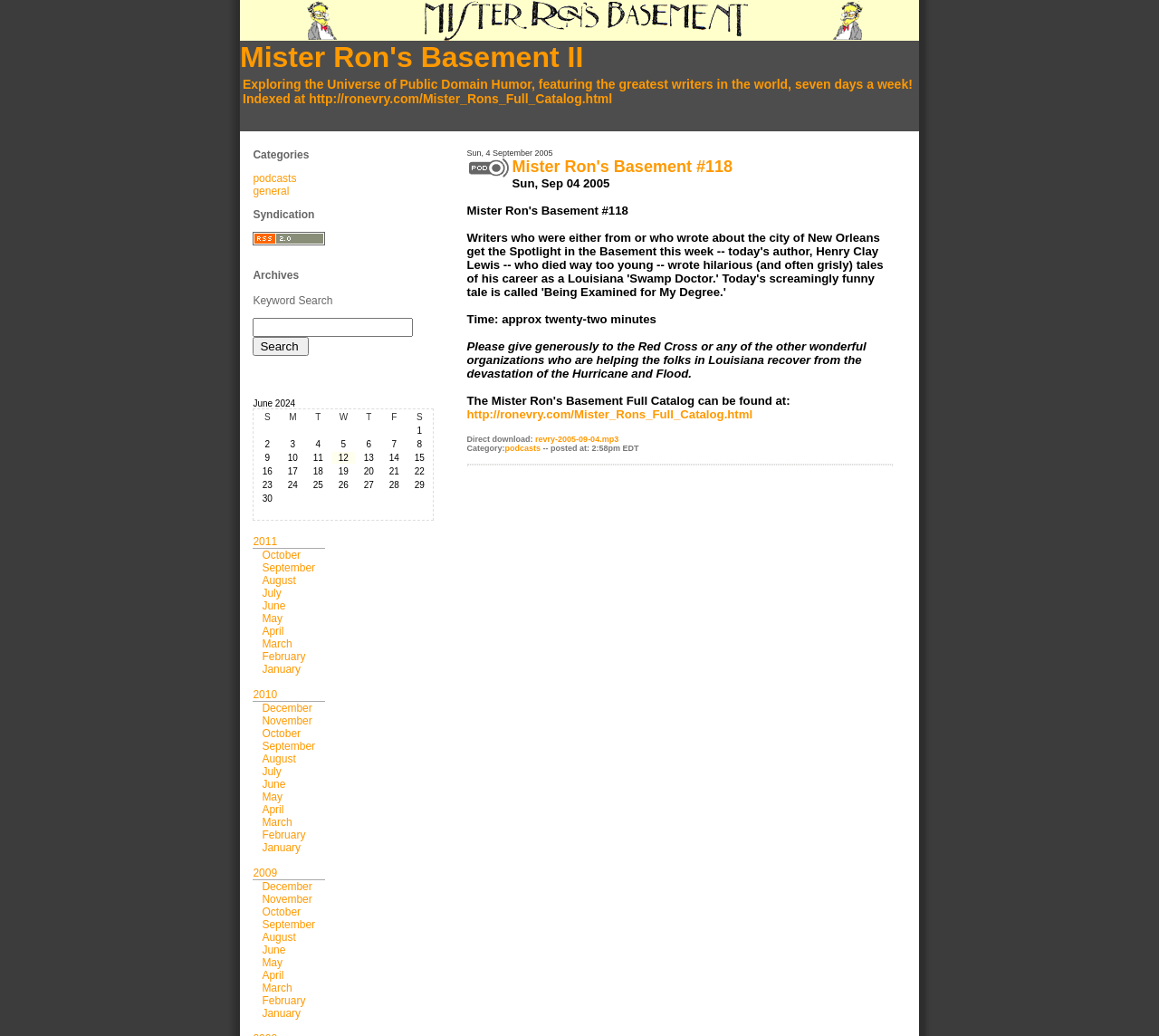Generate a thorough explanation of the webpage's elements.

The webpage is titled "Mister Ron's Basement II : Mister Ron's Basement #118". At the top, there is a row of links including "podcasts", "general", and "Syndication", followed by an image and a search bar with a button labeled "Search". Below this, there is a table with the title "June 2024" that displays a calendar for the month. The table has seven columns labeled "S", "M", "T", "W", "T", "F", and "S", representing the days of the week. Each row in the table corresponds to a date in June, with the date number displayed in the last column.

To the right of the table, there are links to different months, including "2011", "October", "September", "August", "July", "June", "May", "April", "March", "February", and "January". These links are stacked vertically, with the most recent month at the top.